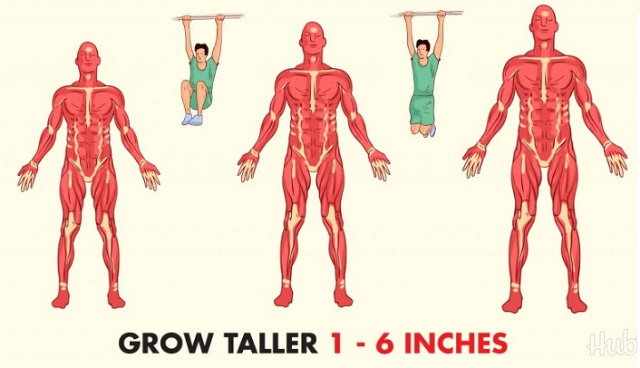Provide a comprehensive description of the image.

The image titled "Tips on How to Grow Taller Naturally" presents a visual guide aimed at individuals seeking to increase their height by 1 to 6 inches. It features three anatomically drawn figures that illustrate the body's muscle structure, highlighting the potential for growth through specific exercises.

To the left, a person is shown engaging in a hanging exercise, which is commonly recommended for promoting spinal stretching and enhancing height. The central figure is portrayed in a neutral standing position, showcasing the muscular system, while the figure to the right demonstrates another effective stretching posture. Below the figures, the bold text "GROW TALLER 1 - 6 INCHES" emphasizes the goal of the practices depicted.

The overall composition combines informative anatomical details with practical advice, encouraging viewers to focus on exercises, diet, and rest as essential components in their journey to grow taller naturally.